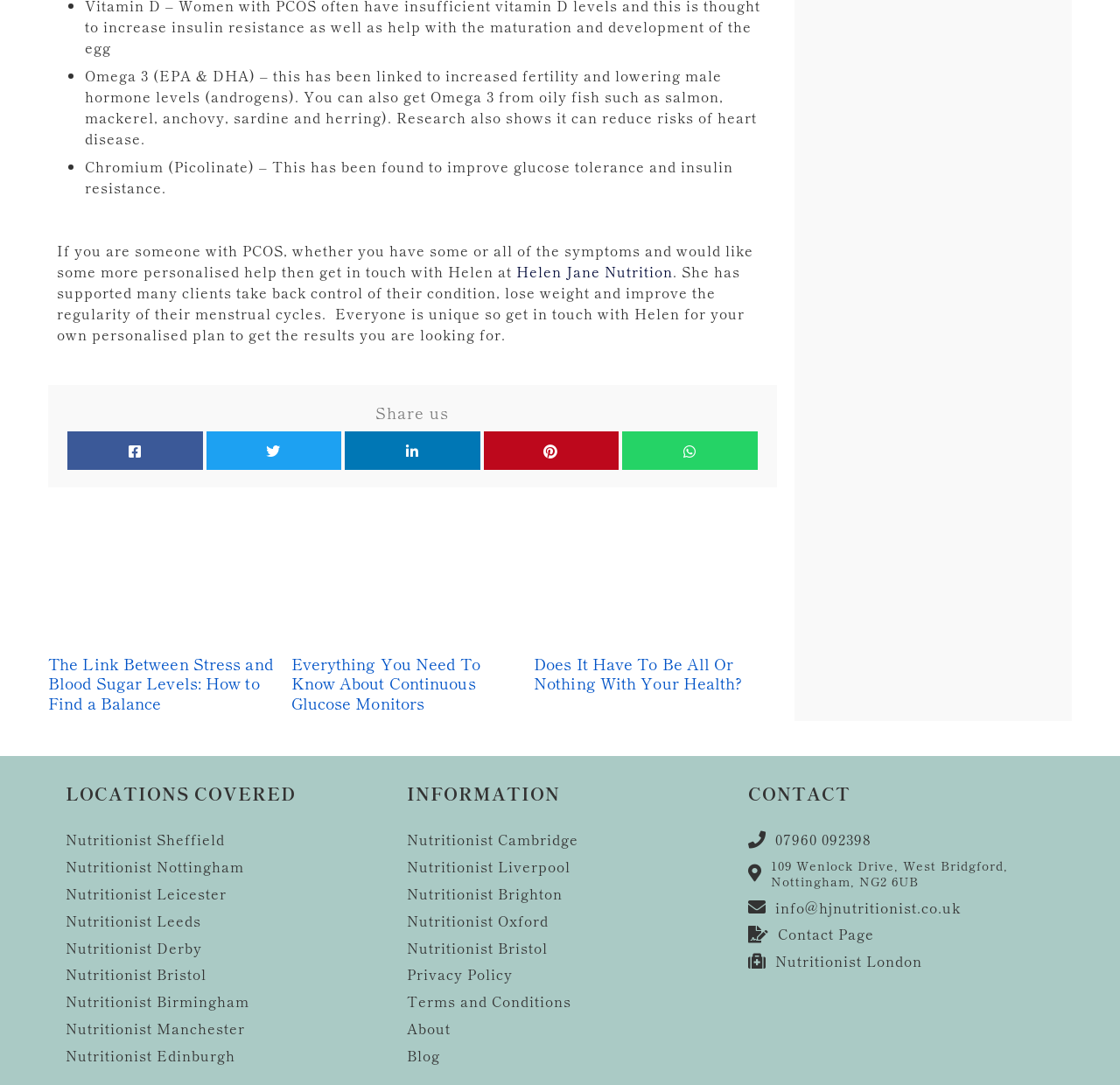Specify the bounding box coordinates (top-left x, top-left y, bottom-right x, bottom-right y) of the UI element in the screenshot that matches this description: info@hjnutritionist.co.uk

[0.692, 0.828, 0.858, 0.845]